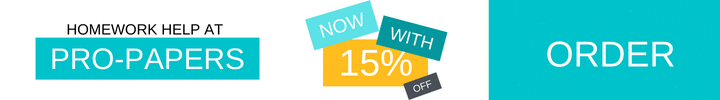Describe the image thoroughly.

The image advertises a homework help service called "Pro-Papers," promoting an enticing offer of a 15% discount for new customers. The design features vibrant typography with colorful, overlapping text elements highlighting the key aspects of the service: "HOMEWORK HELP AT PRO-PAPERS," "NOW WITH 15% OFF," and a prominent call to action labeled "ORDER." The layout is dynamic and eye-catching, designed to attract students seeking assistance with their academic work.